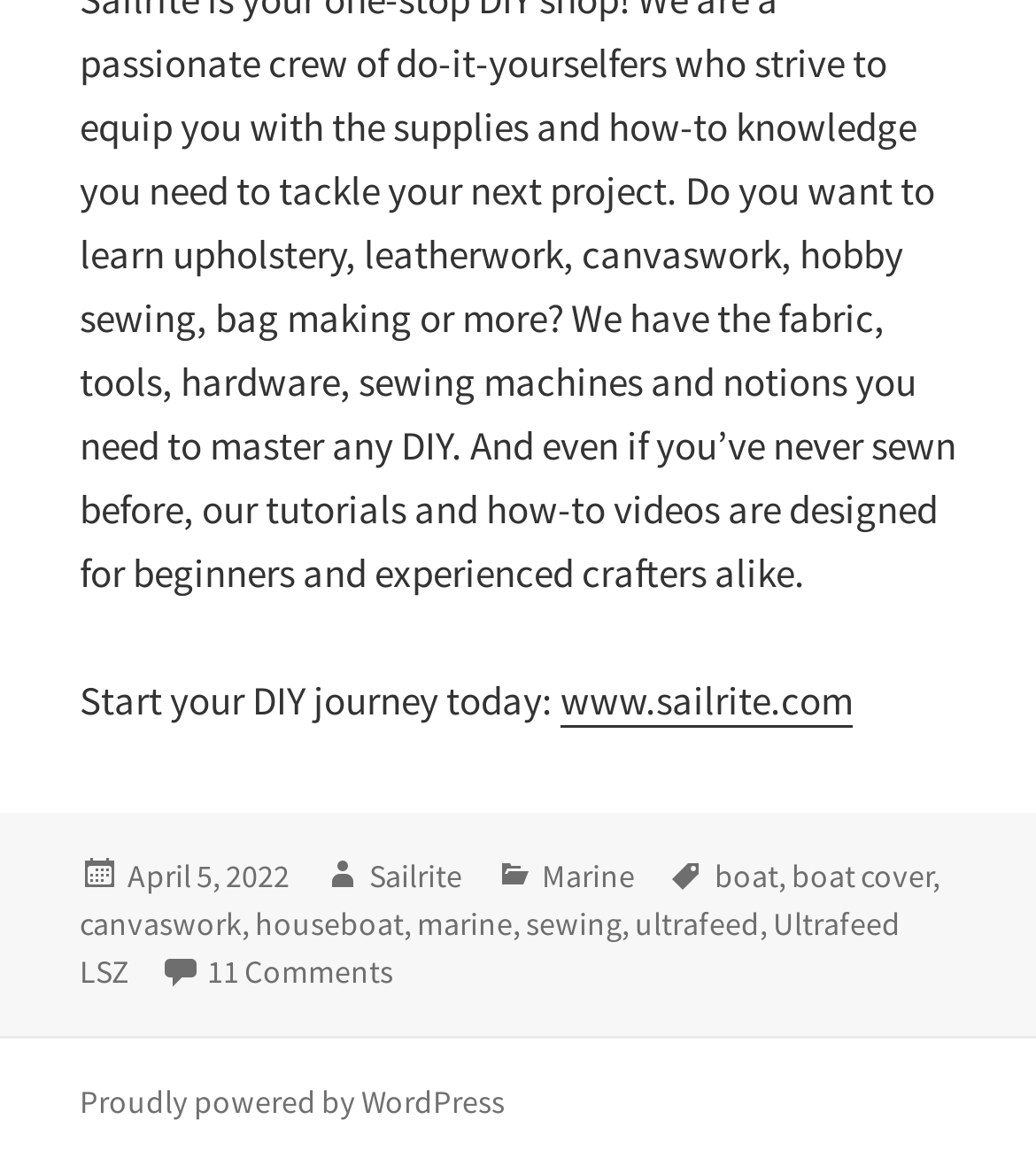Provide a one-word or one-phrase answer to the question:
How many comments are there on the article?

11